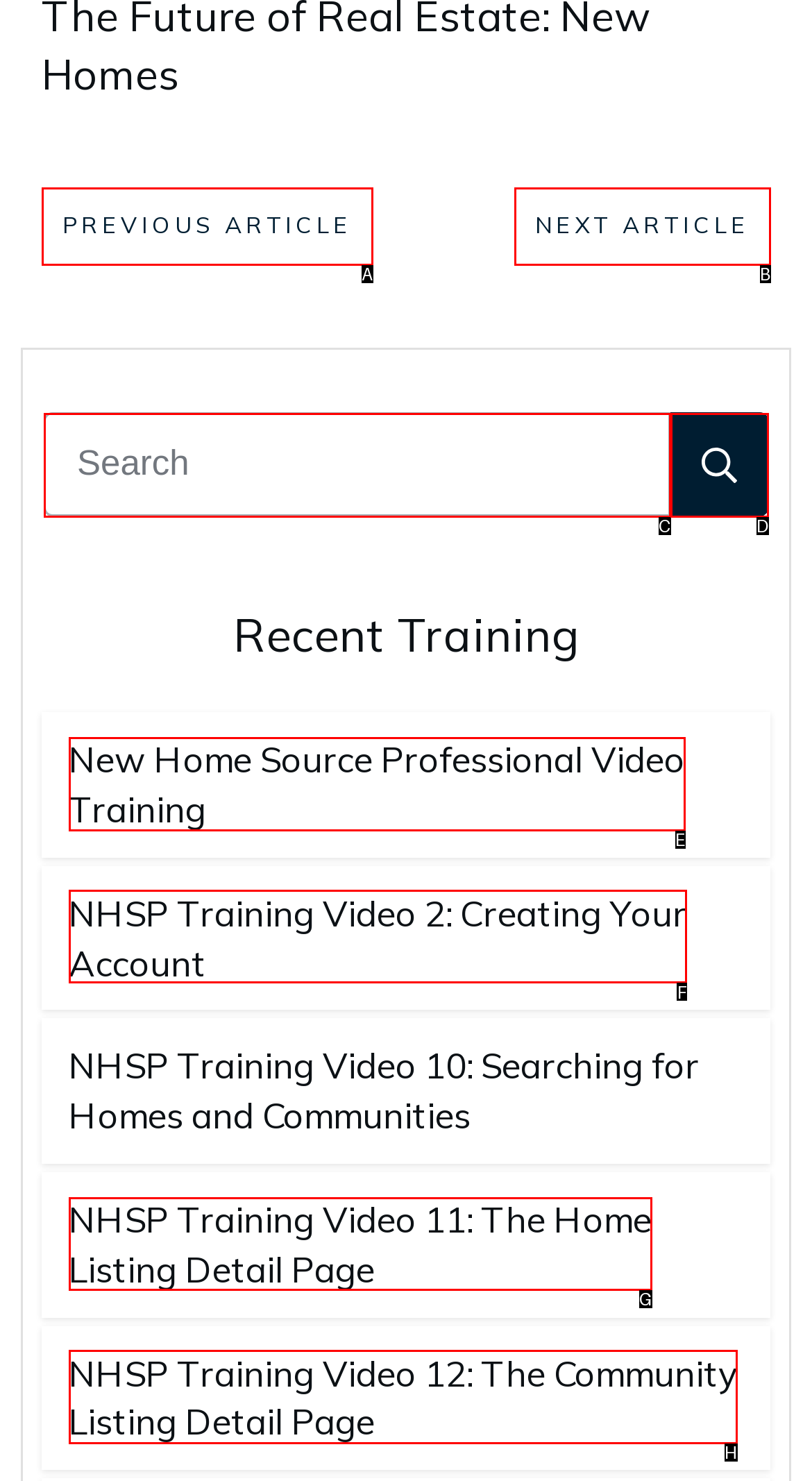Choose the UI element you need to click to carry out the task: Open the NHSP Training Video 2.
Respond with the corresponding option's letter.

F